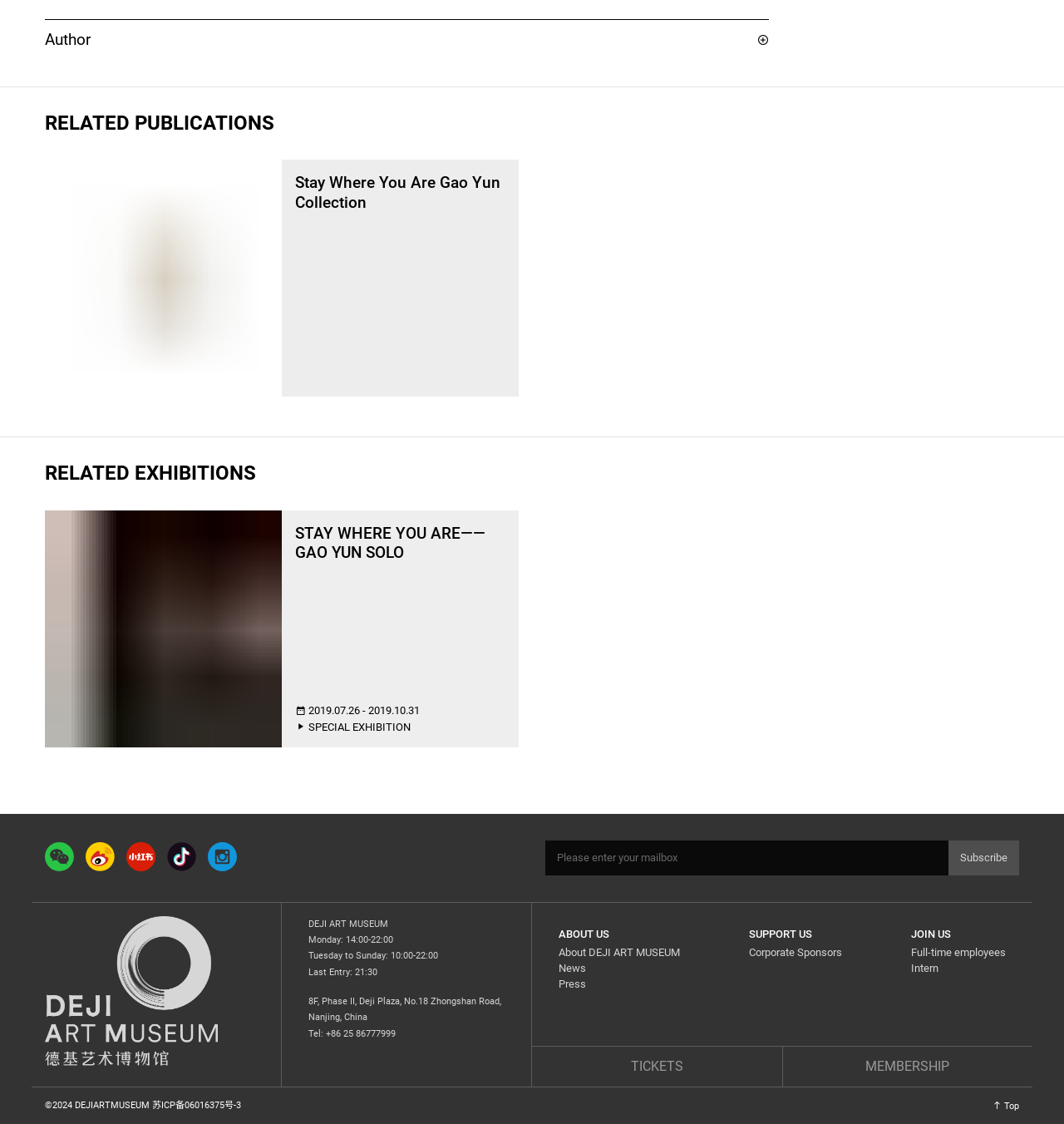Please find the bounding box for the following UI element description. Provide the coordinates in (top-left x, top-left y, bottom-right x, bottom-right y) format, with values between 0 and 1: Press

[0.525, 0.87, 0.551, 0.881]